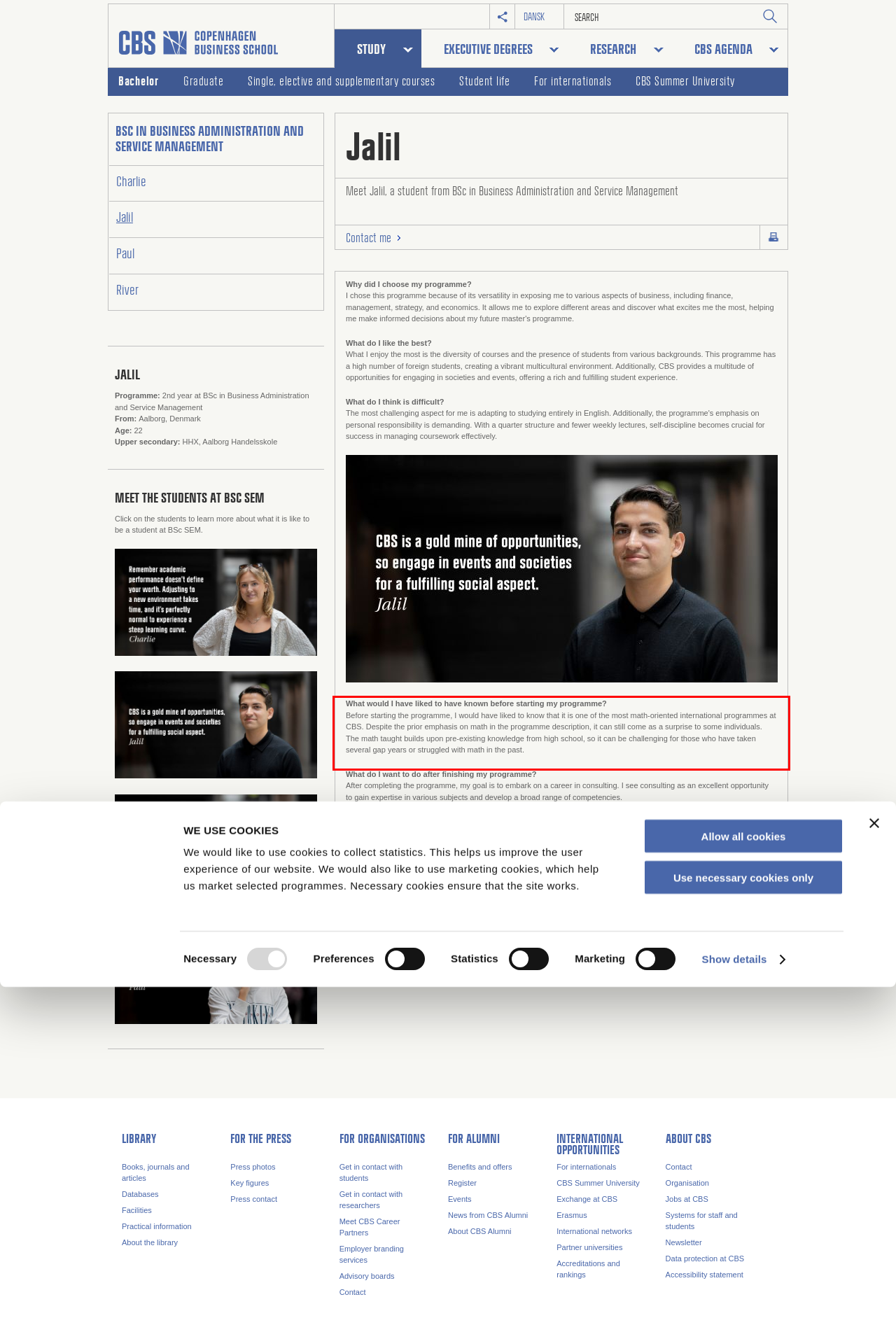From the provided screenshot, extract the text content that is enclosed within the red bounding box.

What would I have liked to have known before starting my programme? Before starting the programme, I would have liked to know that it is one of the most math-oriented international programmes at CBS. Despite the prior emphasis on math in the programme description, it can still come as a surprise to some individuals. The math taught builds upon pre-existing knowledge from high school, so it can be challenging for those who have taken several gap years or struggled with math in the past.